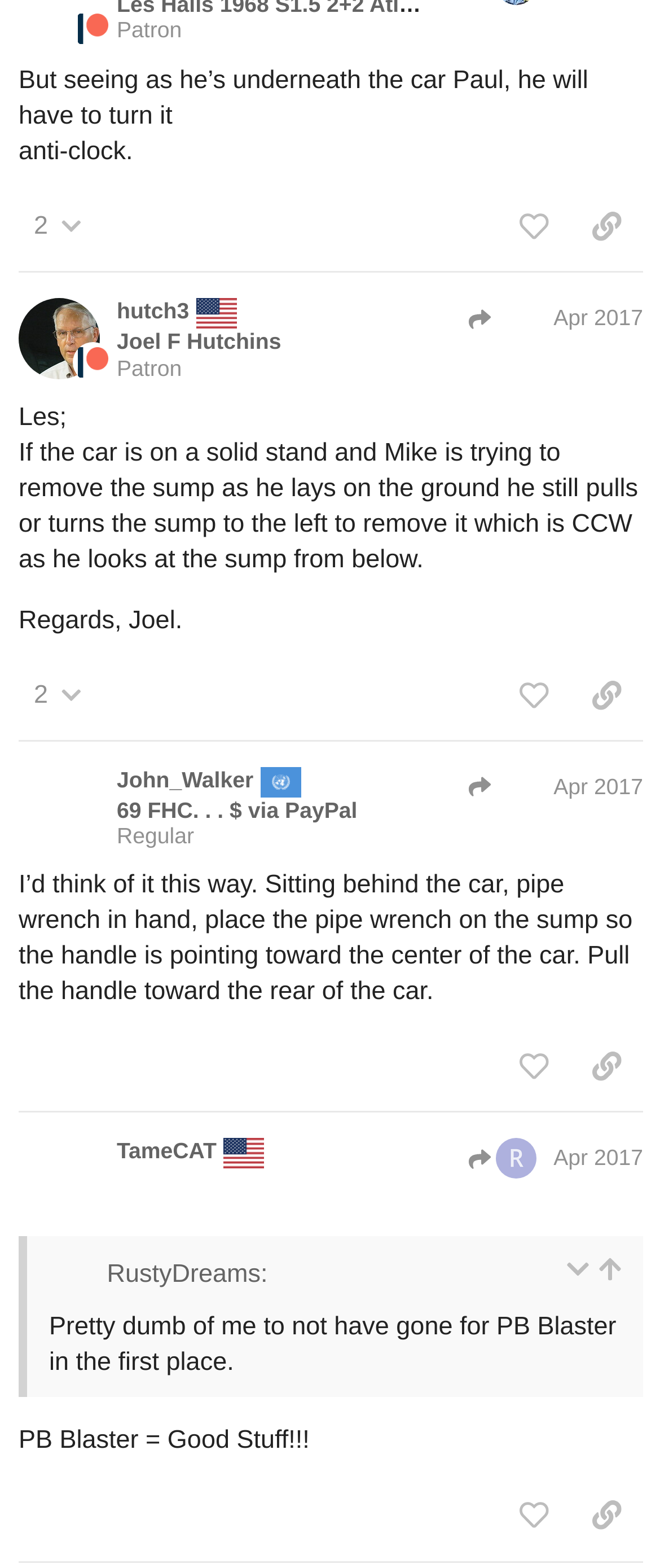Find the bounding box coordinates for the element that must be clicked to complete the instruction: "Click the 'expand/collapse' button". The coordinates should be four float numbers between 0 and 1, indicated as [left, top, right, bottom].

[0.855, 0.802, 0.894, 0.819]